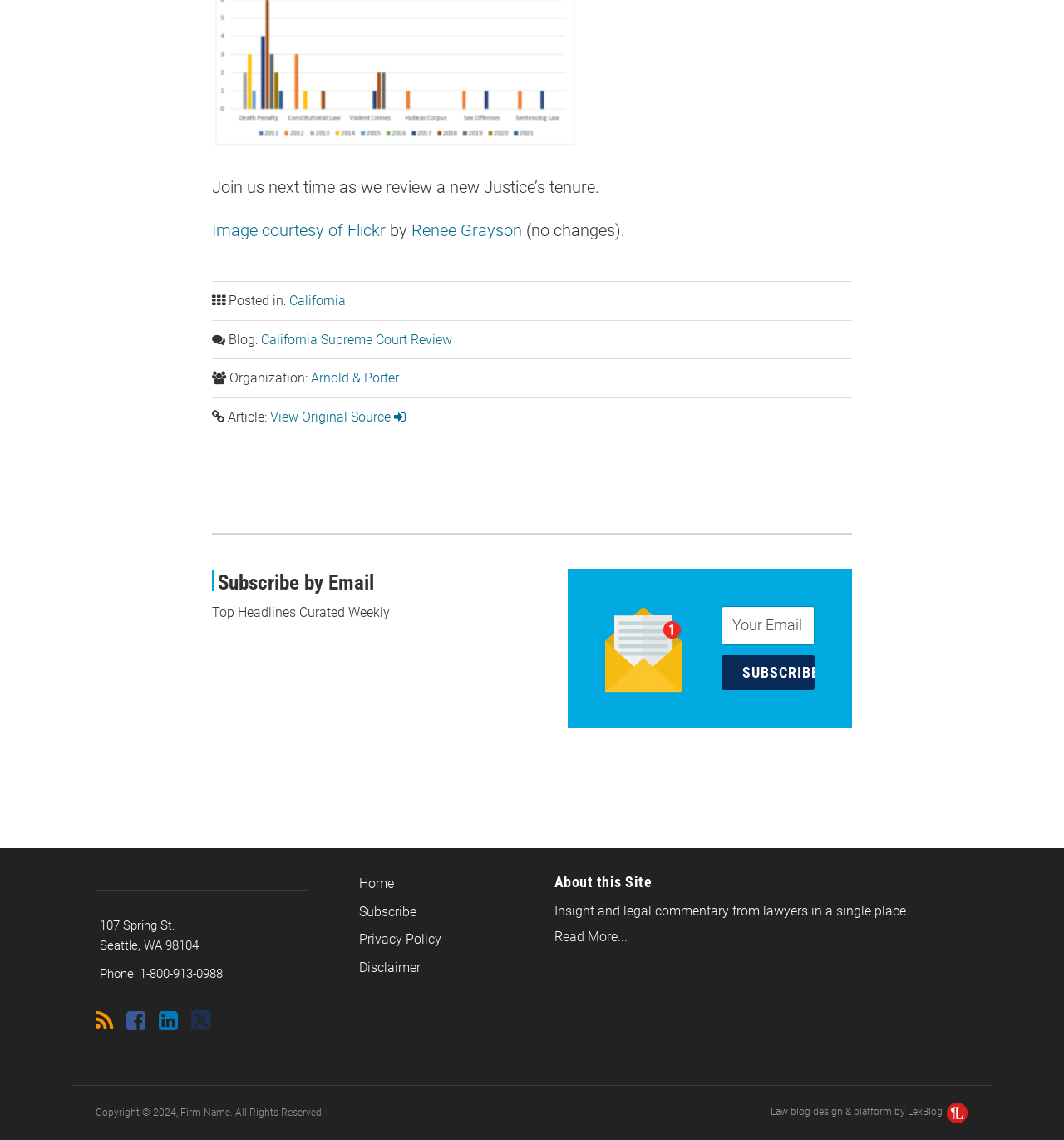What is the topic of the latest article?
Please answer the question with a single word or phrase, referencing the image.

California Supreme Court Review